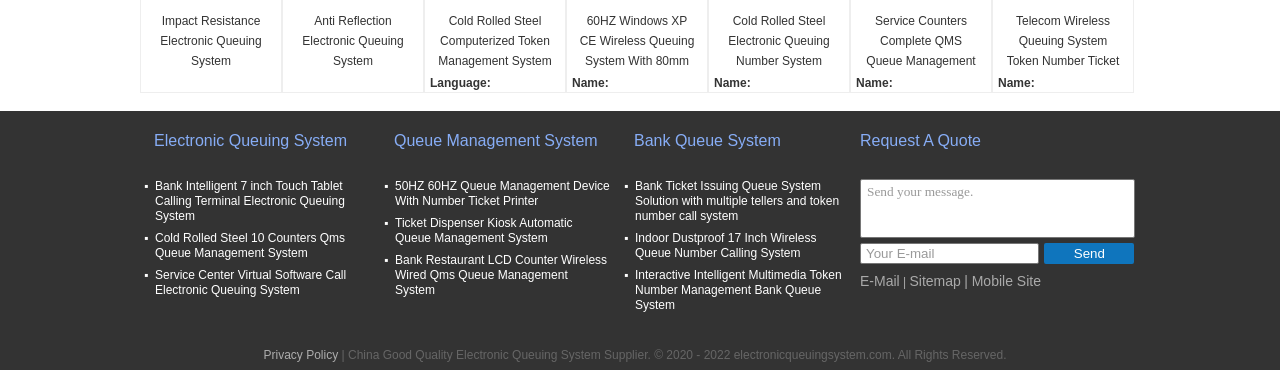Pinpoint the bounding box coordinates of the clickable area necessary to execute the following instruction: "Enter your message in the text box". The coordinates should be given as four float numbers between 0 and 1, namely [left, top, right, bottom].

[0.672, 0.484, 0.887, 0.643]